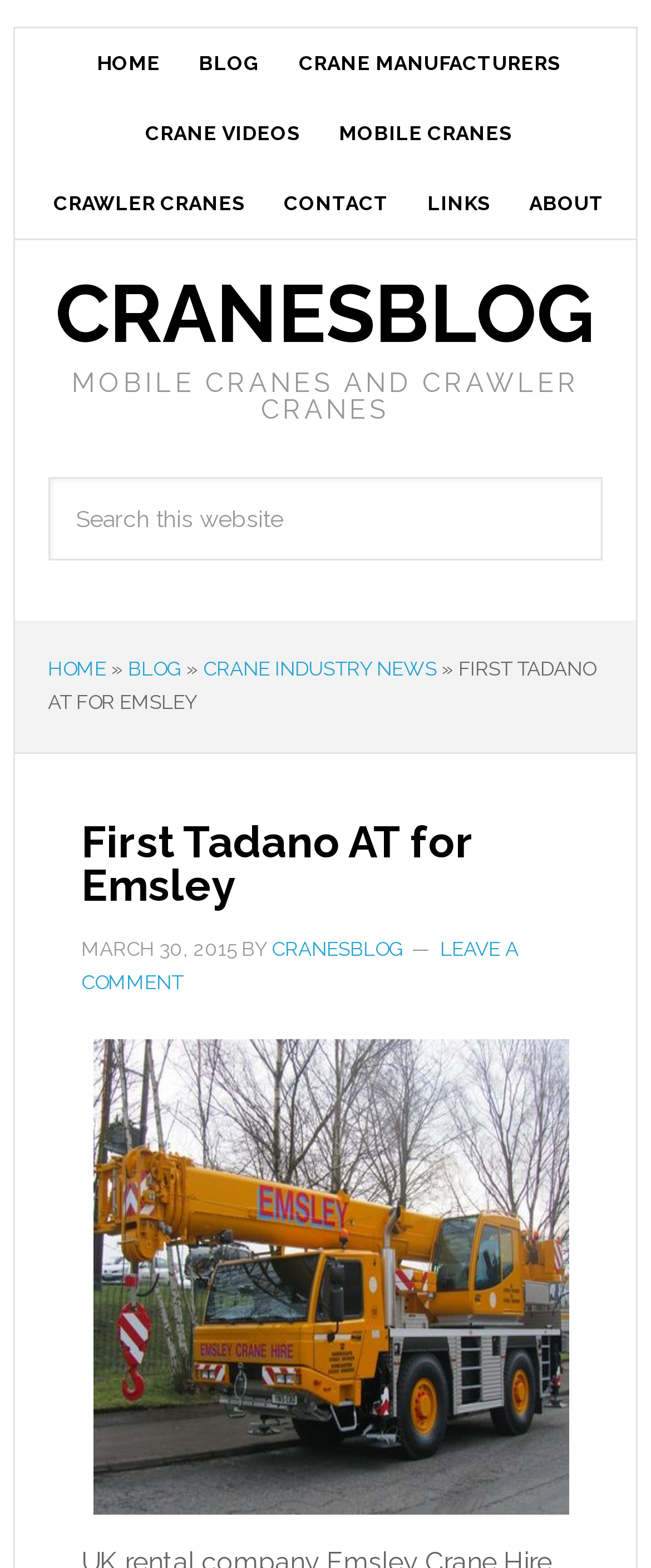Find the bounding box coordinates of the element to click in order to complete the given instruction: "go to home page."

[0.118, 0.018, 0.277, 0.063]